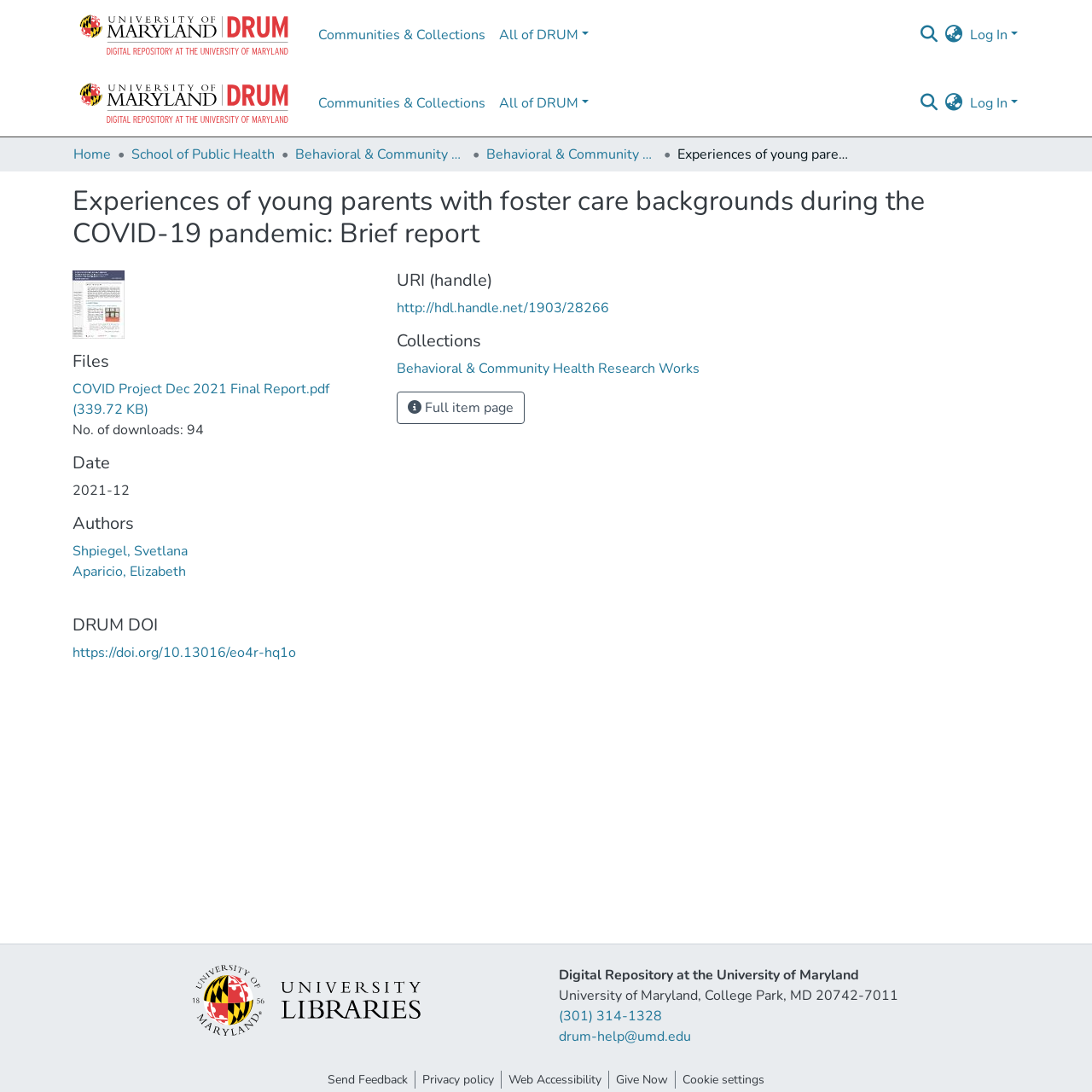What is the name of the research work?
Refer to the image and provide a one-word or short phrase answer.

Experiences of young parents with foster care backgrounds during the COVID-19 pandemic: Brief report